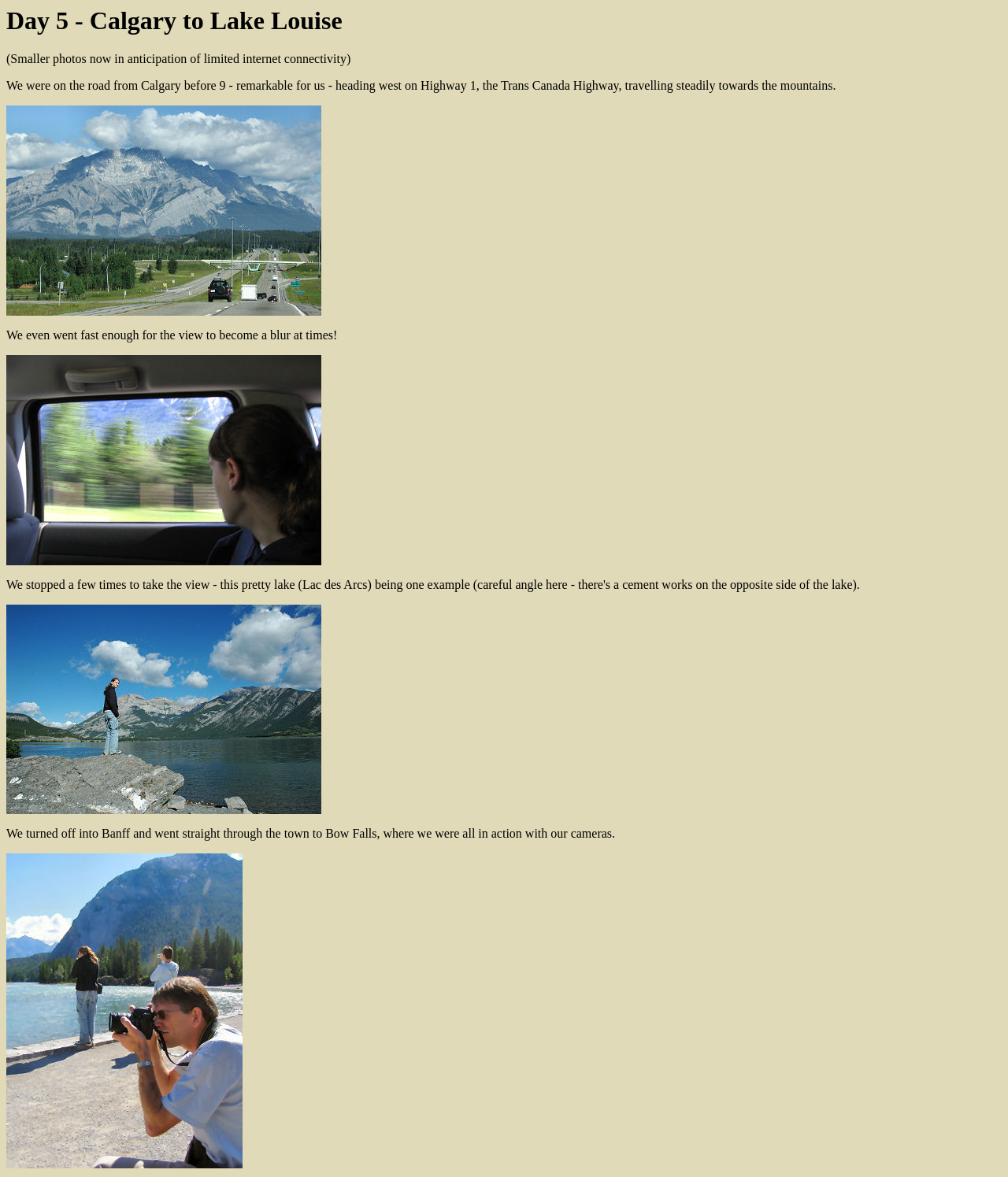Please answer the following question using a single word or phrase: 
Why are the photos smaller?

Limited internet connectivity